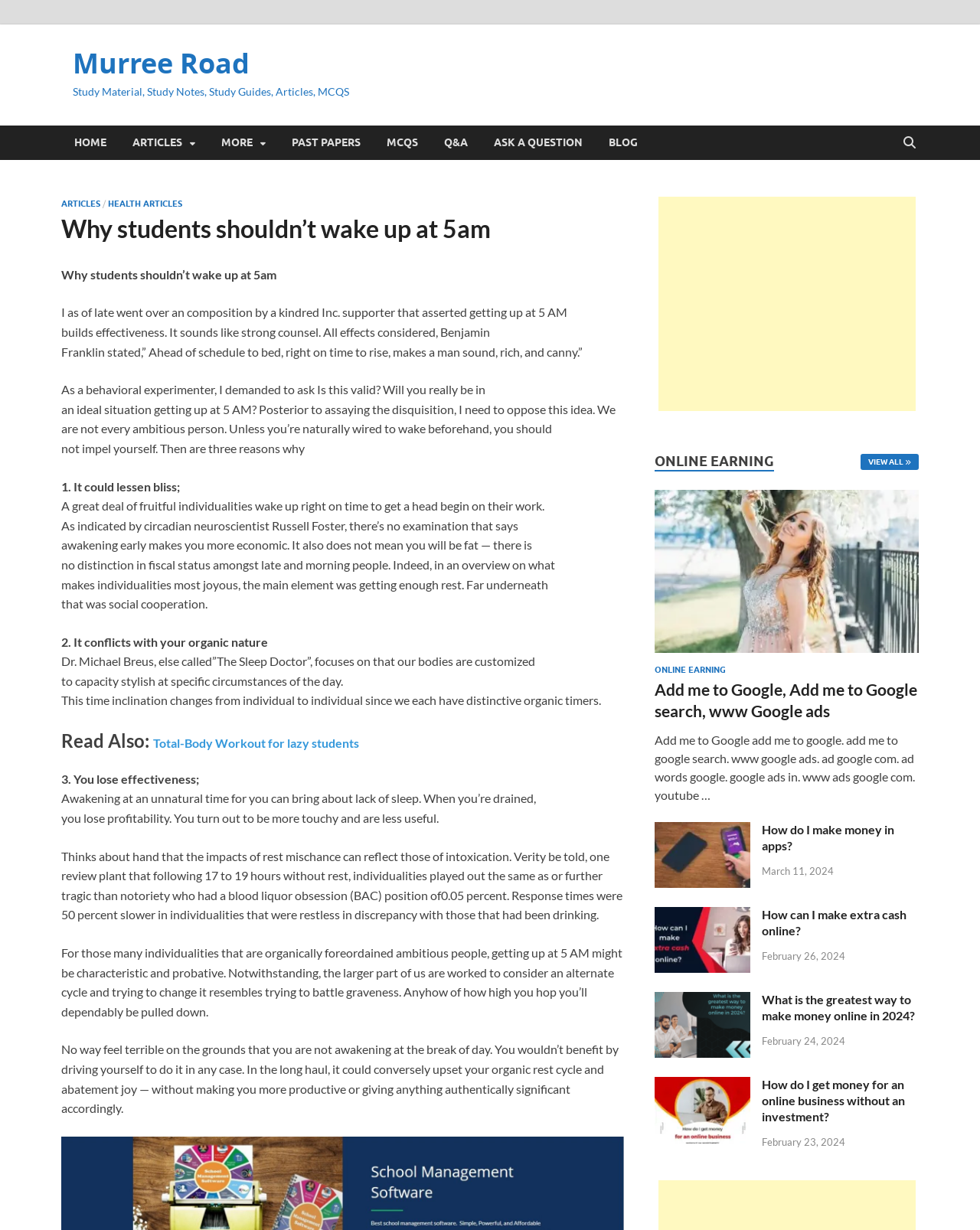Give a detailed account of the webpage.

This webpage appears to be a blog or article page, with a focus on discussing the idea that students shouldn't wake up at 5 am. The page has a header section with links to various categories, including "HOME", "ARTICLES", "MORE", "PAST PAPERS", "MCQS", "Q&A", "ASK A QUESTION", and "BLOG". 

Below the header, there is a main content section that starts with a heading "Why students shouldn’t wake up at 5am" followed by a brief introduction to the topic. The article then presents three reasons why waking up at 5 am may not be beneficial, including the potential negative impact on happiness, the conflict with one's natural sleep cycle, and the loss of productivity due to sleep deprivation. 

The article also includes a section titled "Read Also: Total-Body Workout for lazy students" with a link to a related article. 

On the right-hand side of the page, there is a section dedicated to "ONLINE EARNING" with links to various articles and resources related to making money online. This section includes images and headings for each article, along with the date they were published. 

Overall, the webpage appears to be a informative article page with a focus on discussing the idea that students shouldn't wake up at 5 am, along with some additional resources and links to related topics.